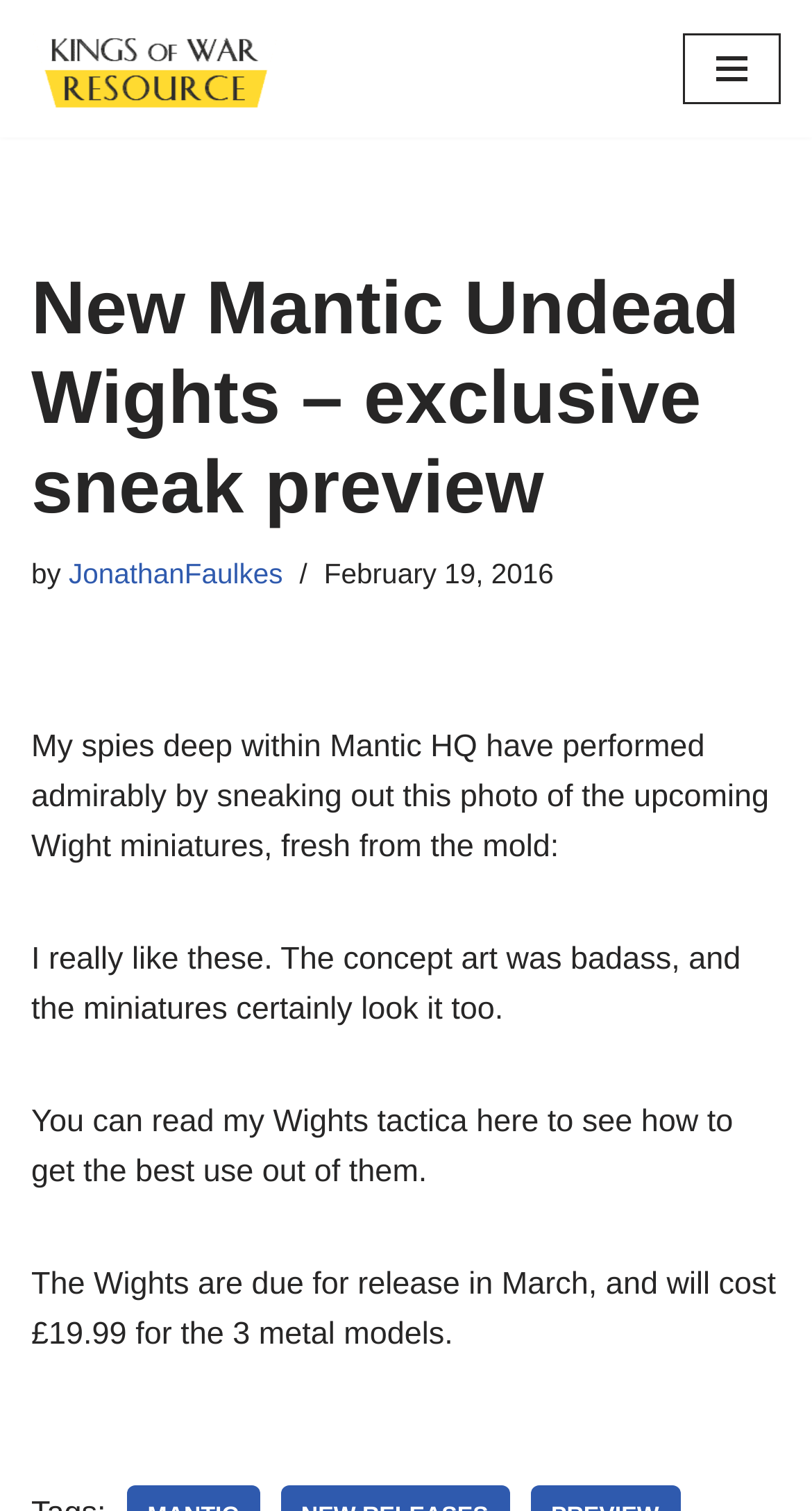Using the given element description, provide the bounding box coordinates (top-left x, top-left y, bottom-right x, bottom-right y) for the corresponding UI element in the screenshot: JonathanFaulkes

[0.085, 0.37, 0.348, 0.391]